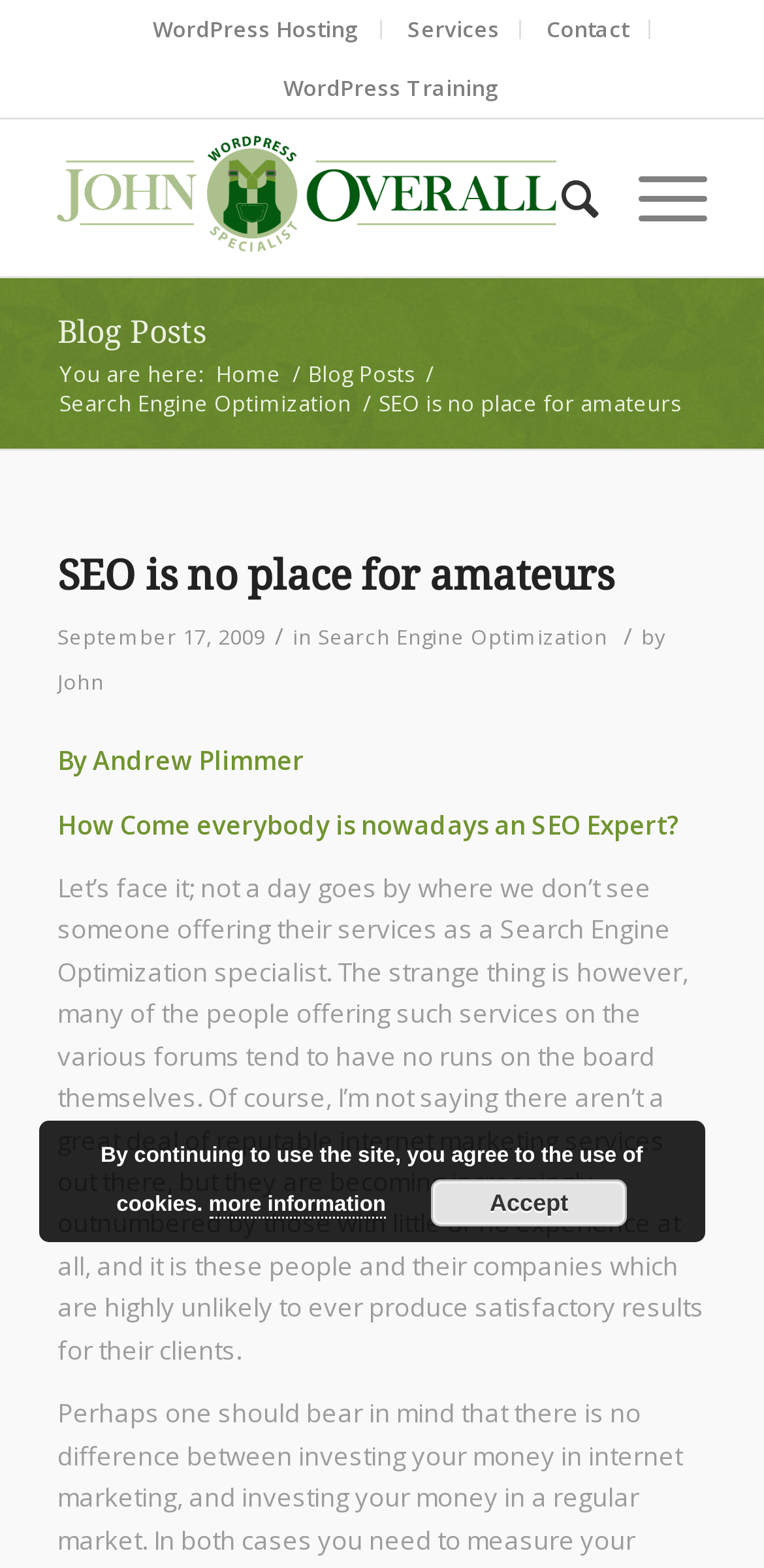From the details in the image, provide a thorough response to the question: What is the date of the current article?

The date of the current article can be found in the text 'September 17, 2009' which is located below the main heading 'SEO is no place for amateurs'.